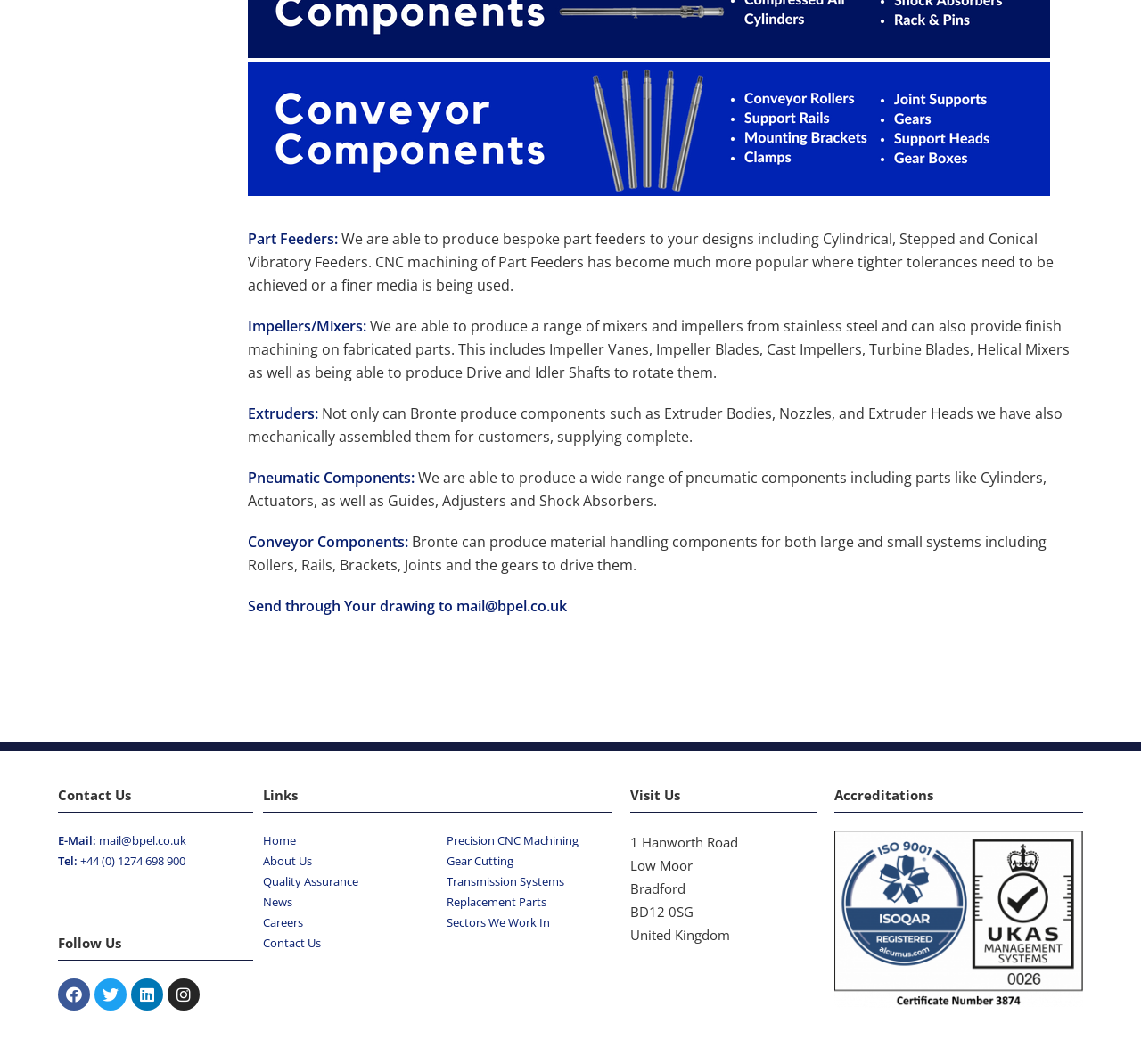Please find the bounding box coordinates for the clickable element needed to perform this instruction: "View the company's address".

[0.553, 0.783, 0.647, 0.8]